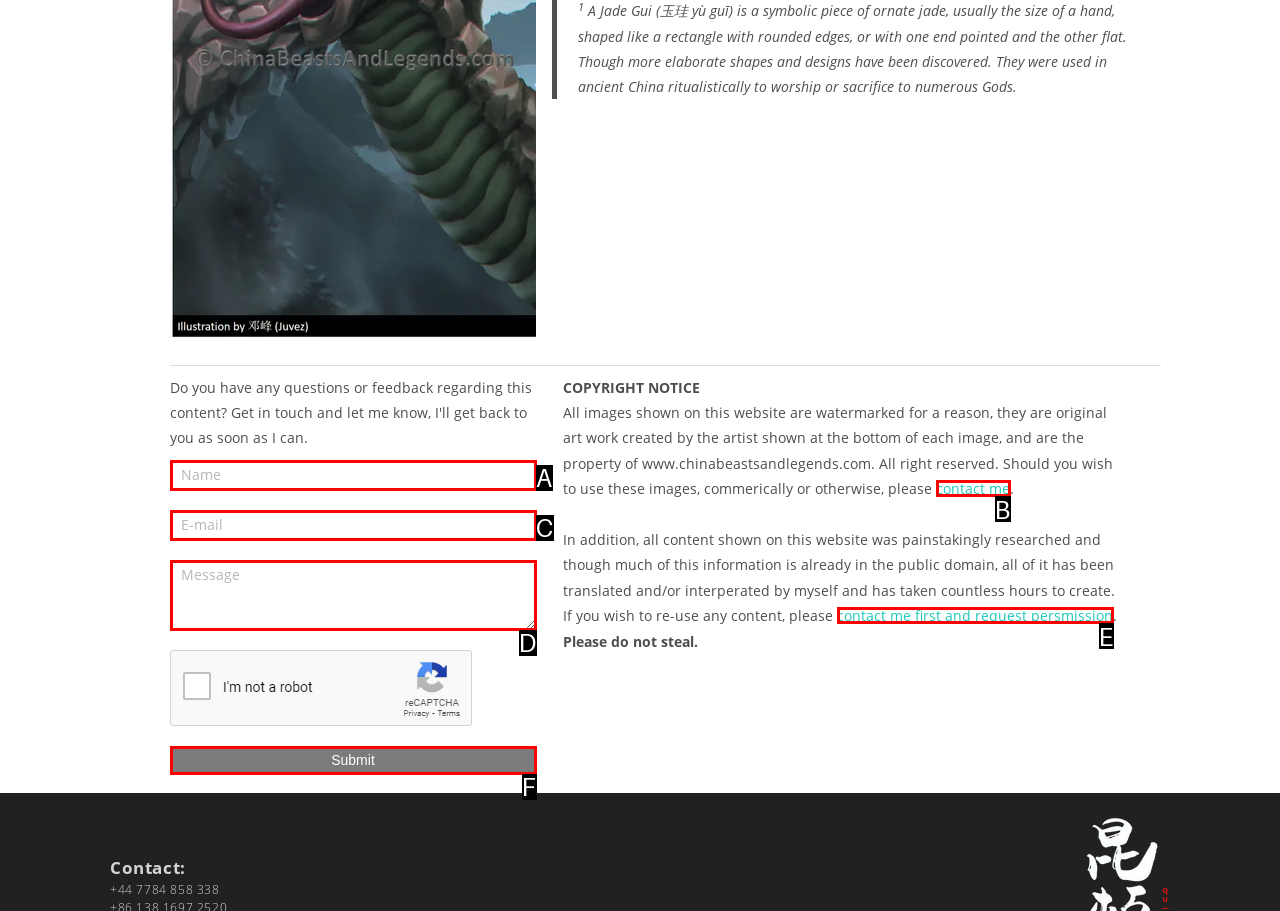From the choices provided, which HTML element best fits the description: Submit? Answer with the appropriate letter.

F